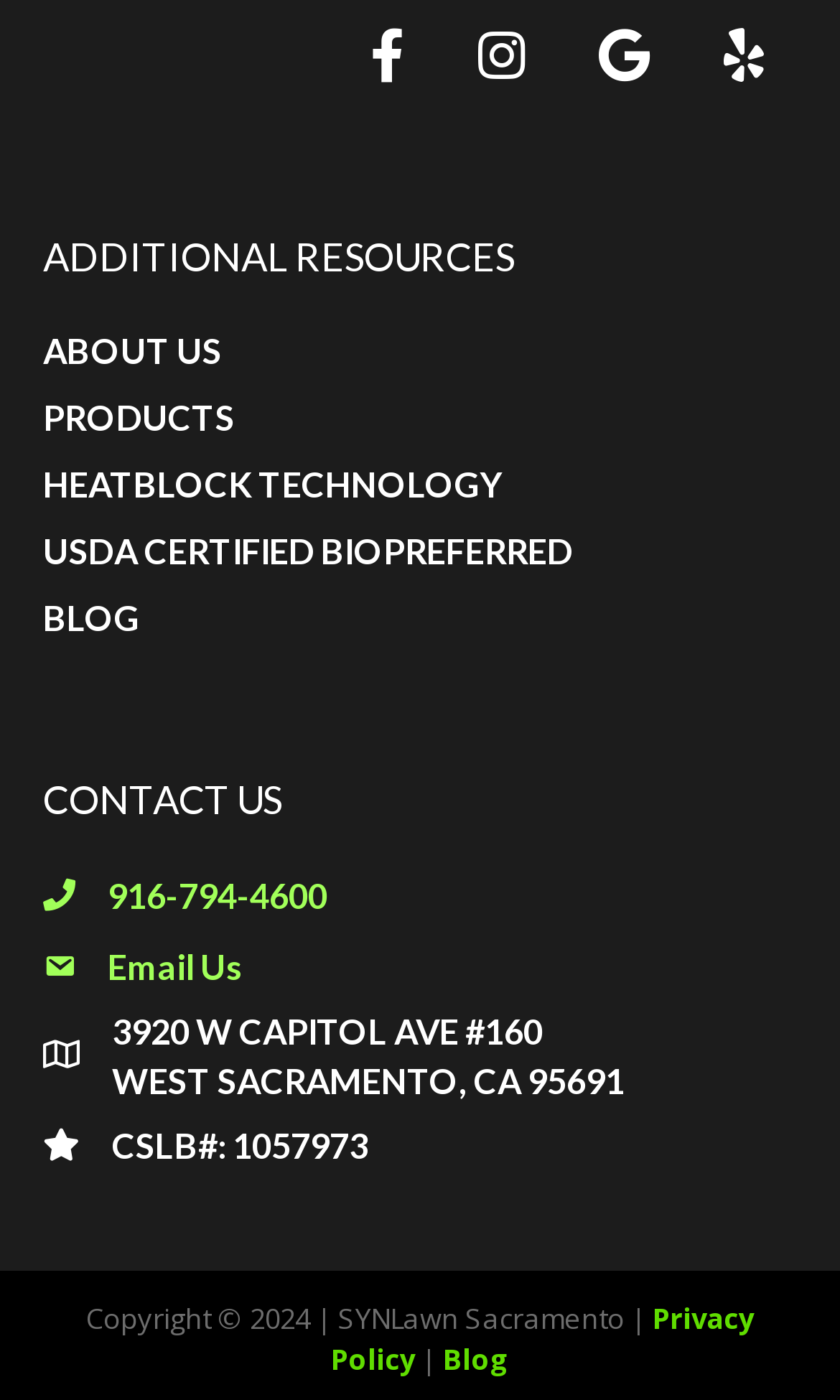Can you find the bounding box coordinates for the element that needs to be clicked to execute this instruction: "Read the Privacy Policy"? The coordinates should be given as four float numbers between 0 and 1, i.e., [left, top, right, bottom].

[0.394, 0.927, 0.897, 0.984]